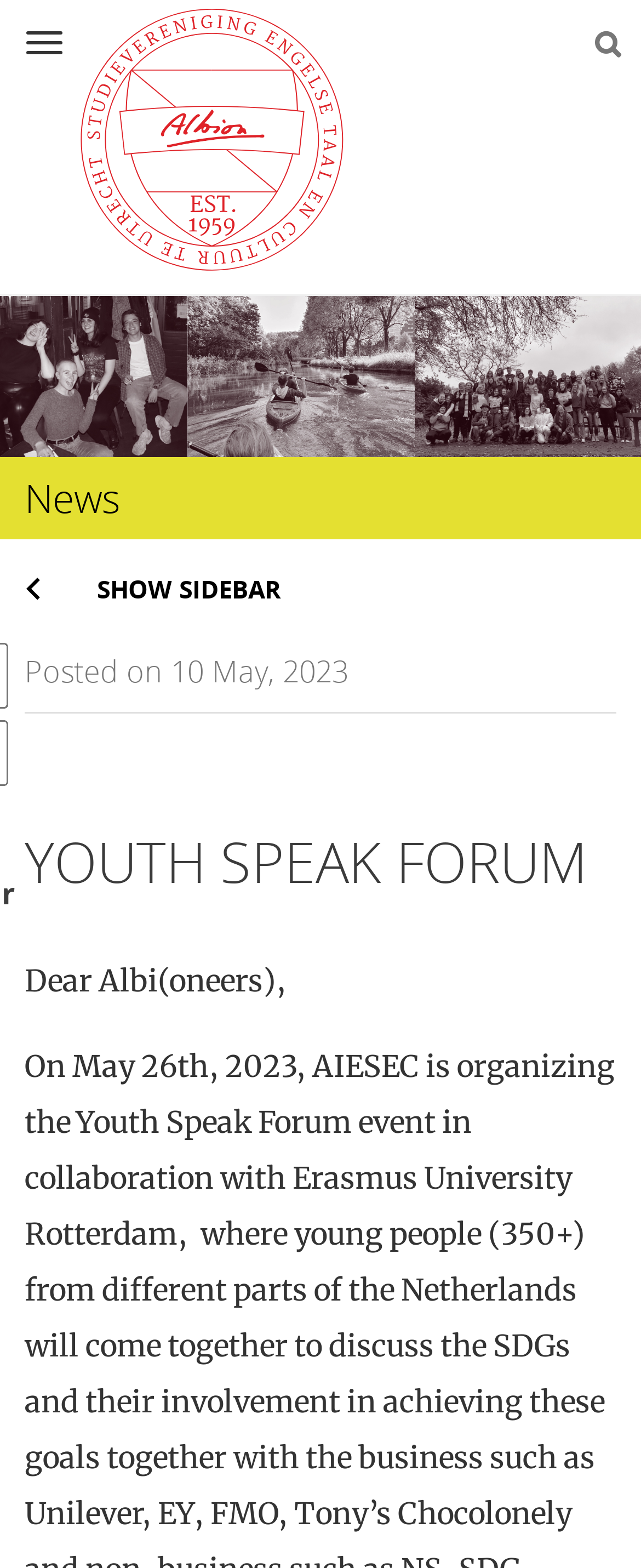Given the element description, predict the bounding box coordinates in the format (top-left x, top-left y, bottom-right x, bottom-right y), using floating point numbers between 0 and 1: Show sidebar

[0.0, 0.354, 0.487, 0.396]